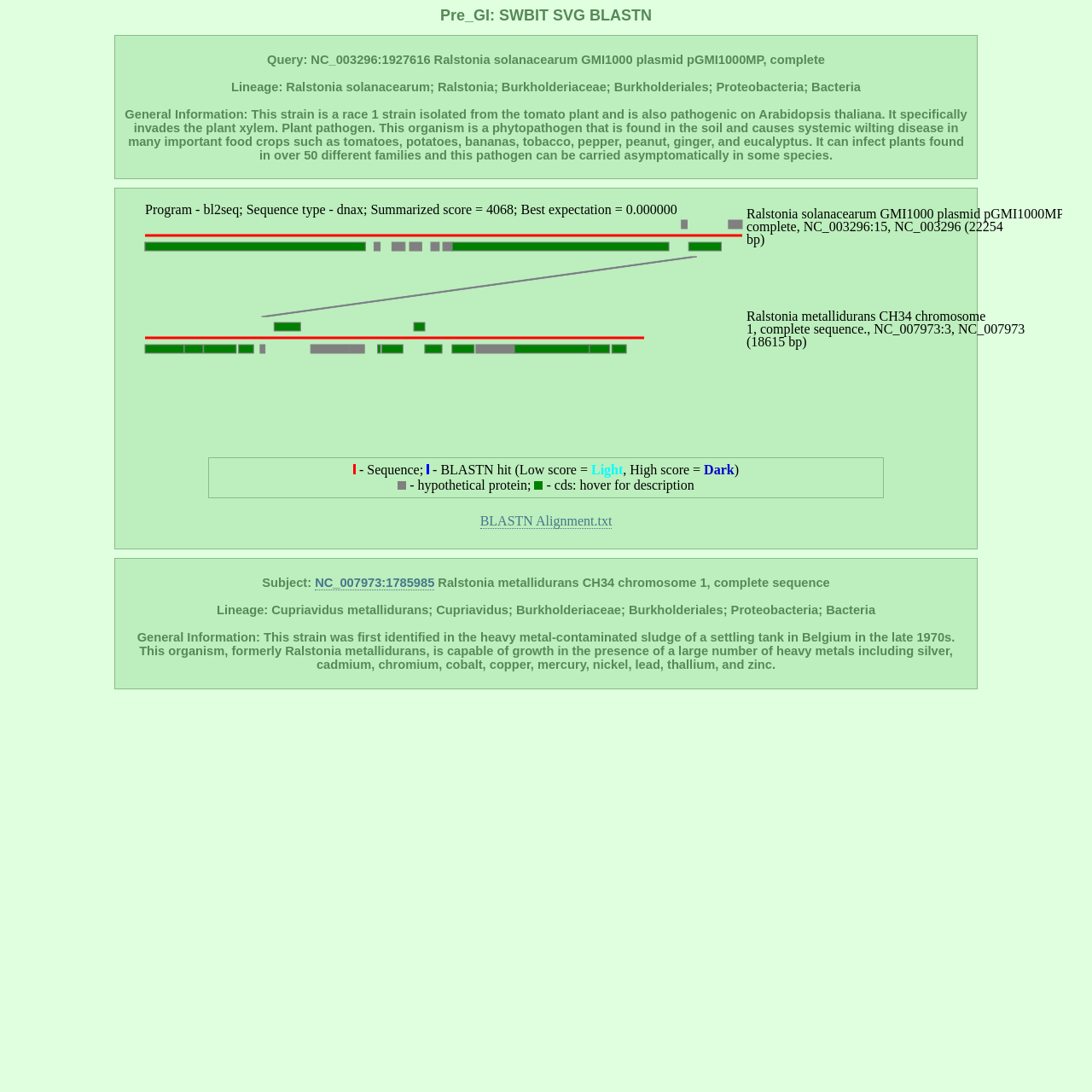Find and provide the bounding box coordinates for the UI element described with: "BLASTN Alignment.txt".

[0.44, 0.471, 0.56, 0.485]